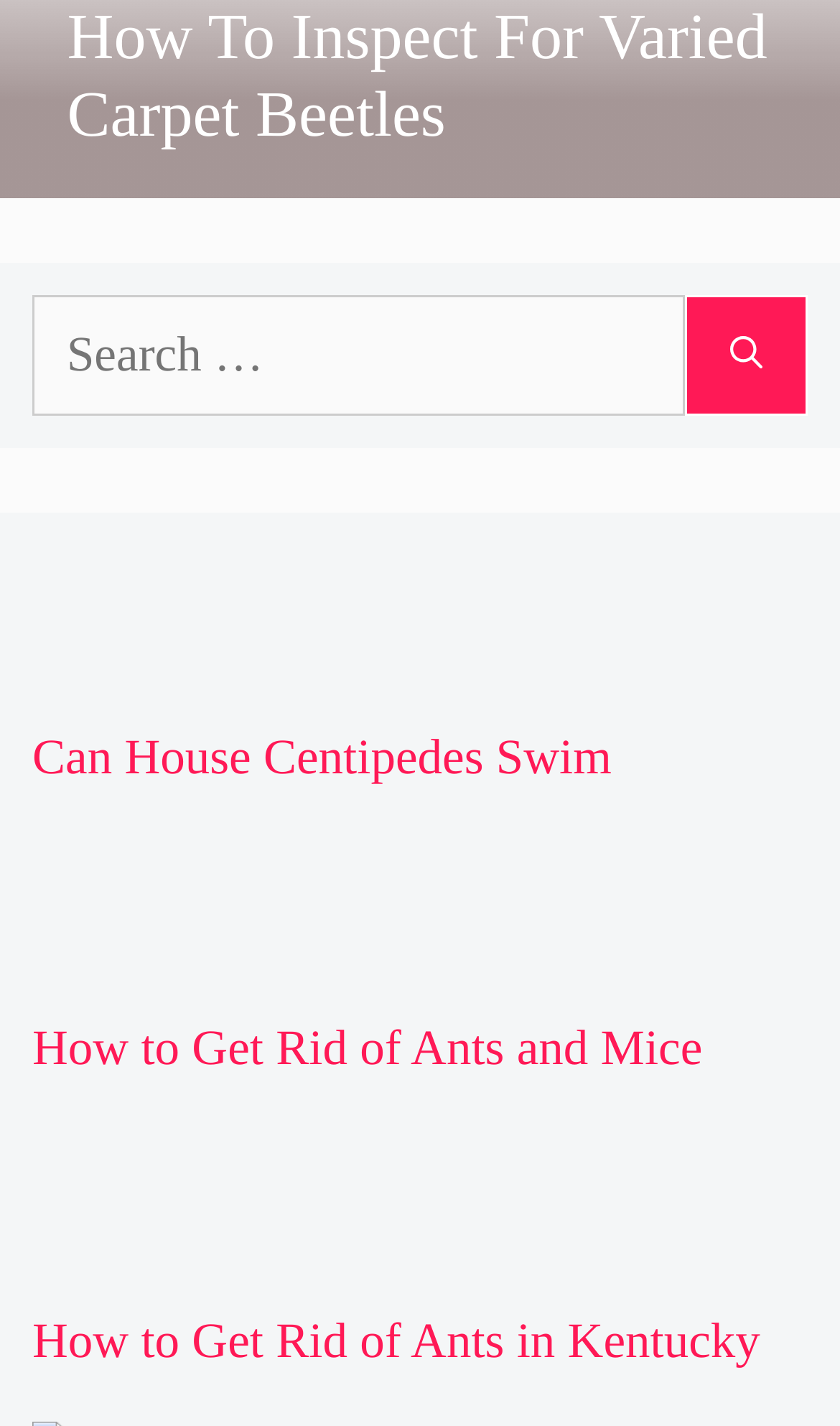Please specify the bounding box coordinates of the clickable section necessary to execute the following command: "View the article about 'How to Get Rid of Ants and Mice'".

[0.038, 0.605, 0.167, 0.643]